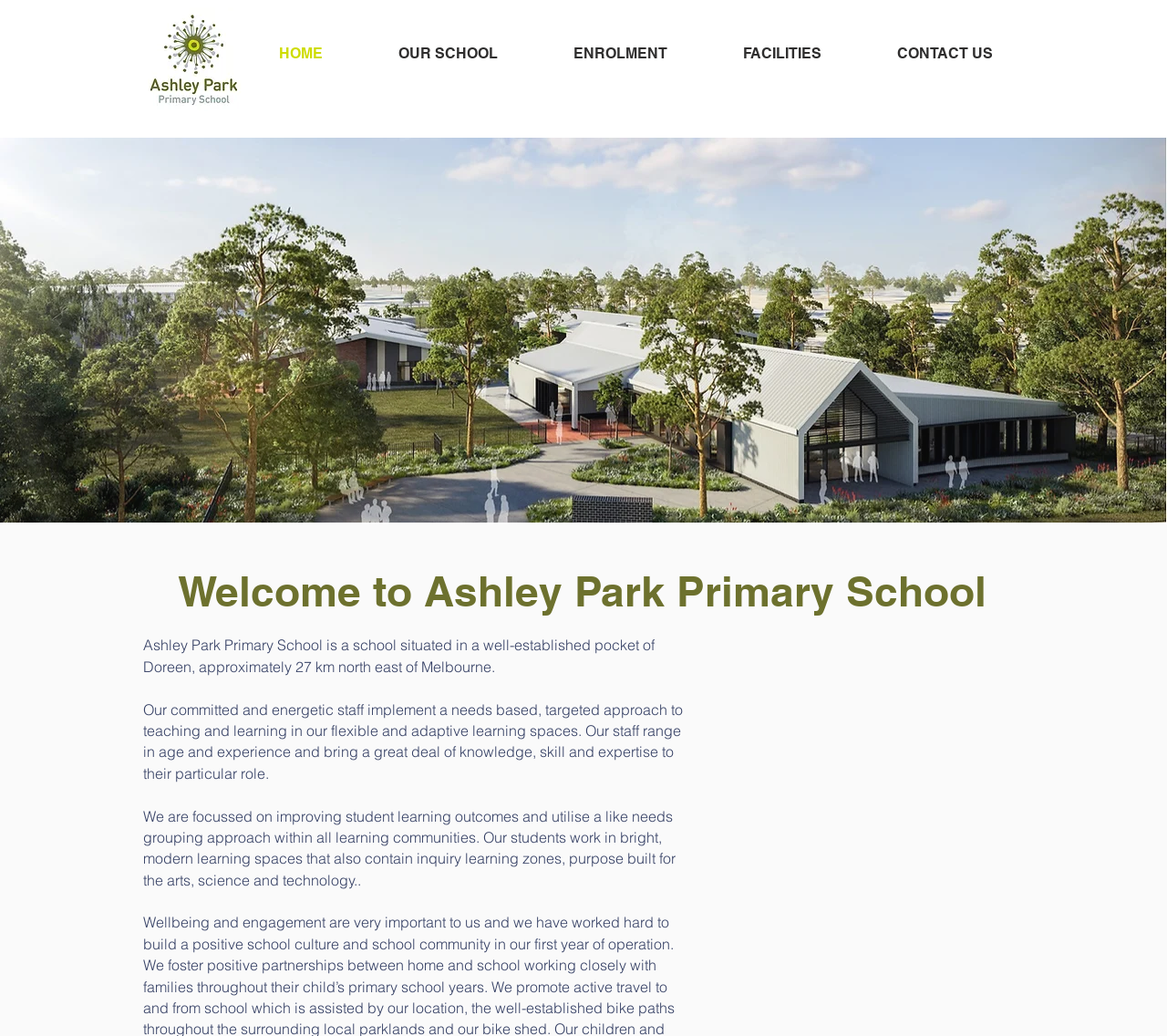Please give a one-word or short phrase response to the following question: 
What is the name of the school?

Ashley Park Primary School